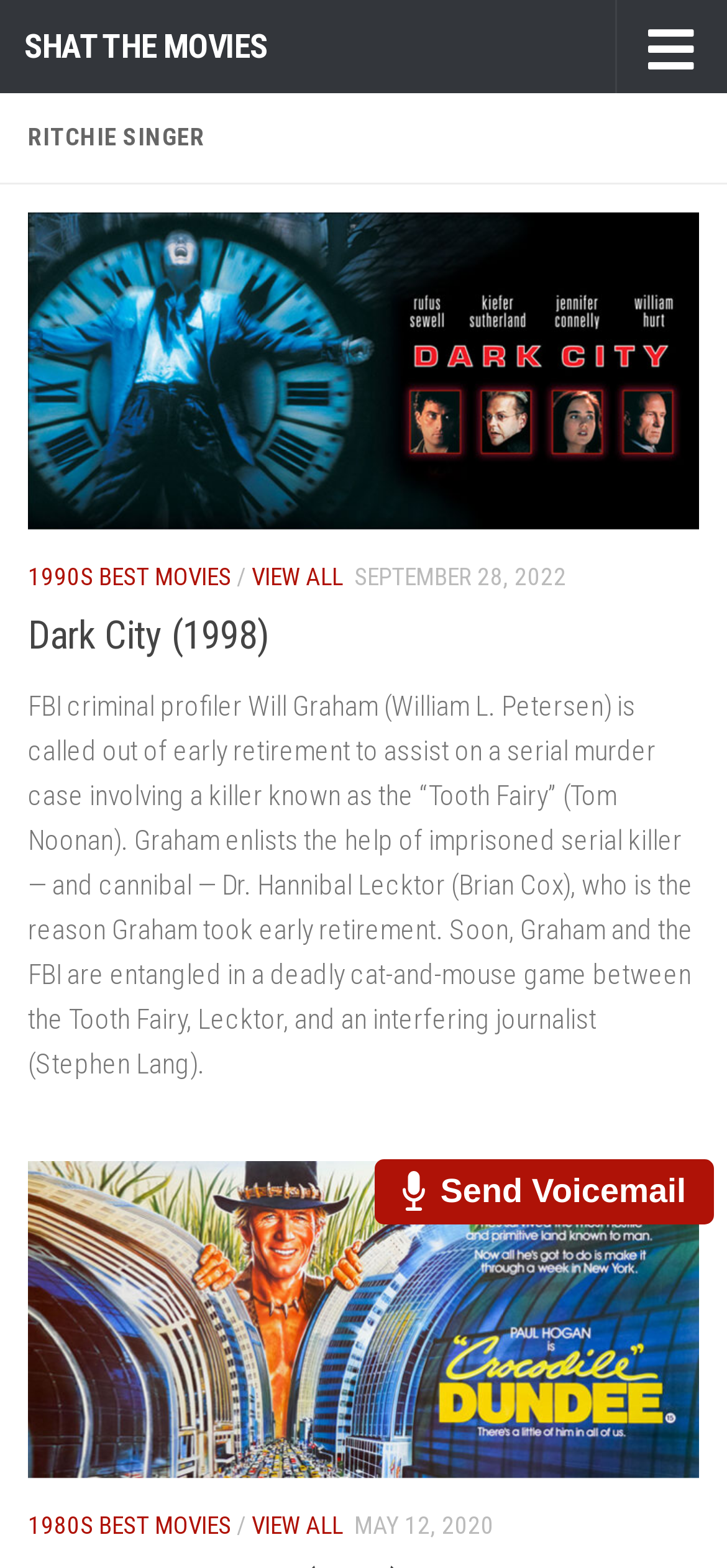Describe the entire webpage, focusing on both content and design.

The webpage is a podcast review site focused on movies from the 1980s and 1990s. At the top, there is a link to skip to the content and a link to the site's title, "SHAT THE MOVIES". Below the title, there is a heading with the name "RITCHIE SINGER". 

The main content of the page is an article section that takes up most of the page. Within this section, there are multiple links and text elements. At the top, there is a link to "1990S BEST MOVIES" followed by a separator and a "VIEW ALL" link. Below this, there is a time stamp indicating the date "SEPTEMBER 28, 2022". 

Next, there is a heading for a movie review, "Dark City (1998)", with a link to the review. The review text describes the plot of the movie, involving an FBI criminal profiler and a serial murder case. Below the review, there is another link and a separator. 

Further down, there are links to "1980S BEST MOVIES" and "VIEW ALL", followed by another time stamp indicating the date "MAY 12, 2020". 

At the bottom right of the page, there is a link to "Send Voicemail" and an image next to it.